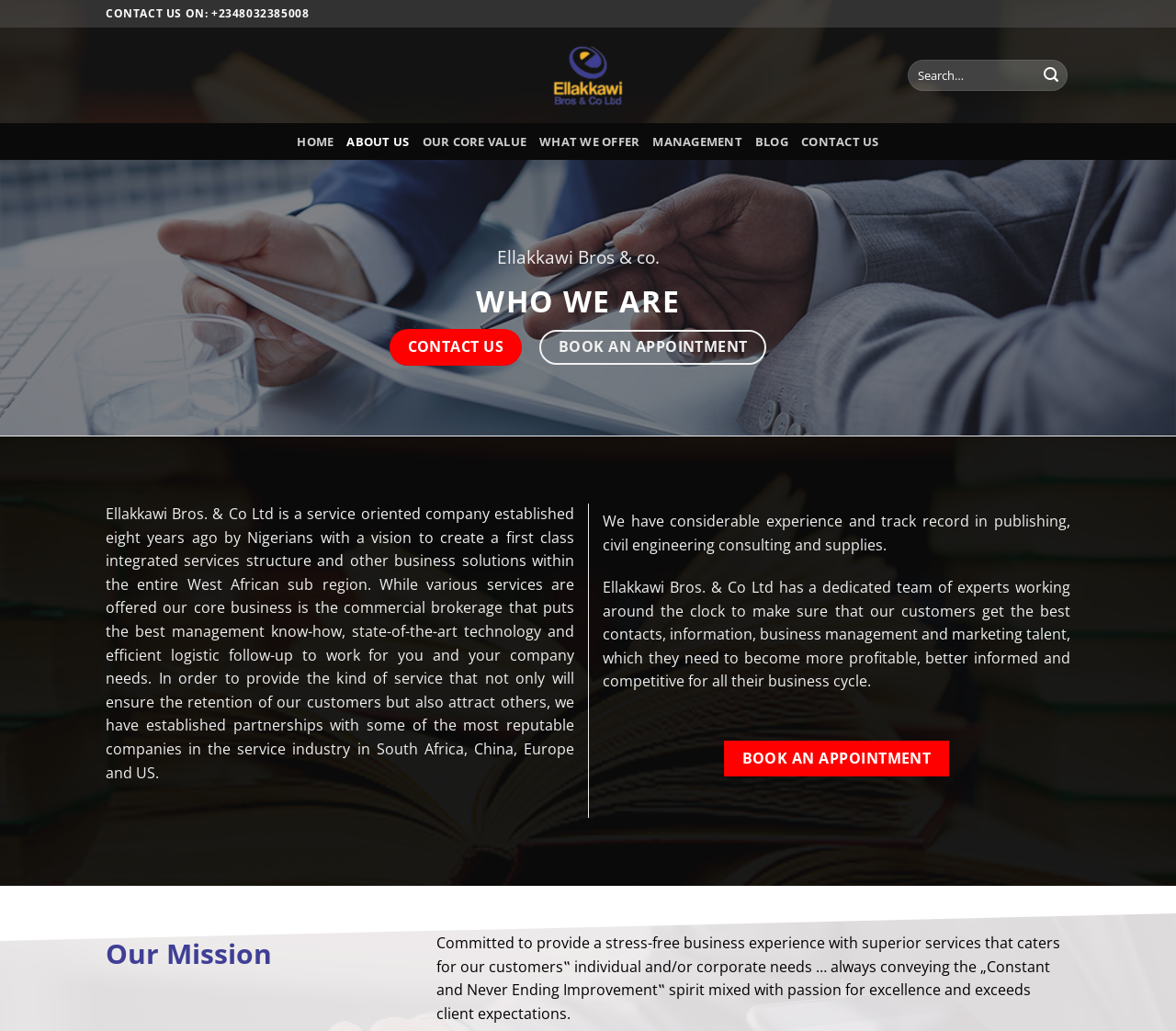What is the phone number to contact Ellakkawi Bros & Co?
From the image, respond using a single word or phrase.

+2348032385008